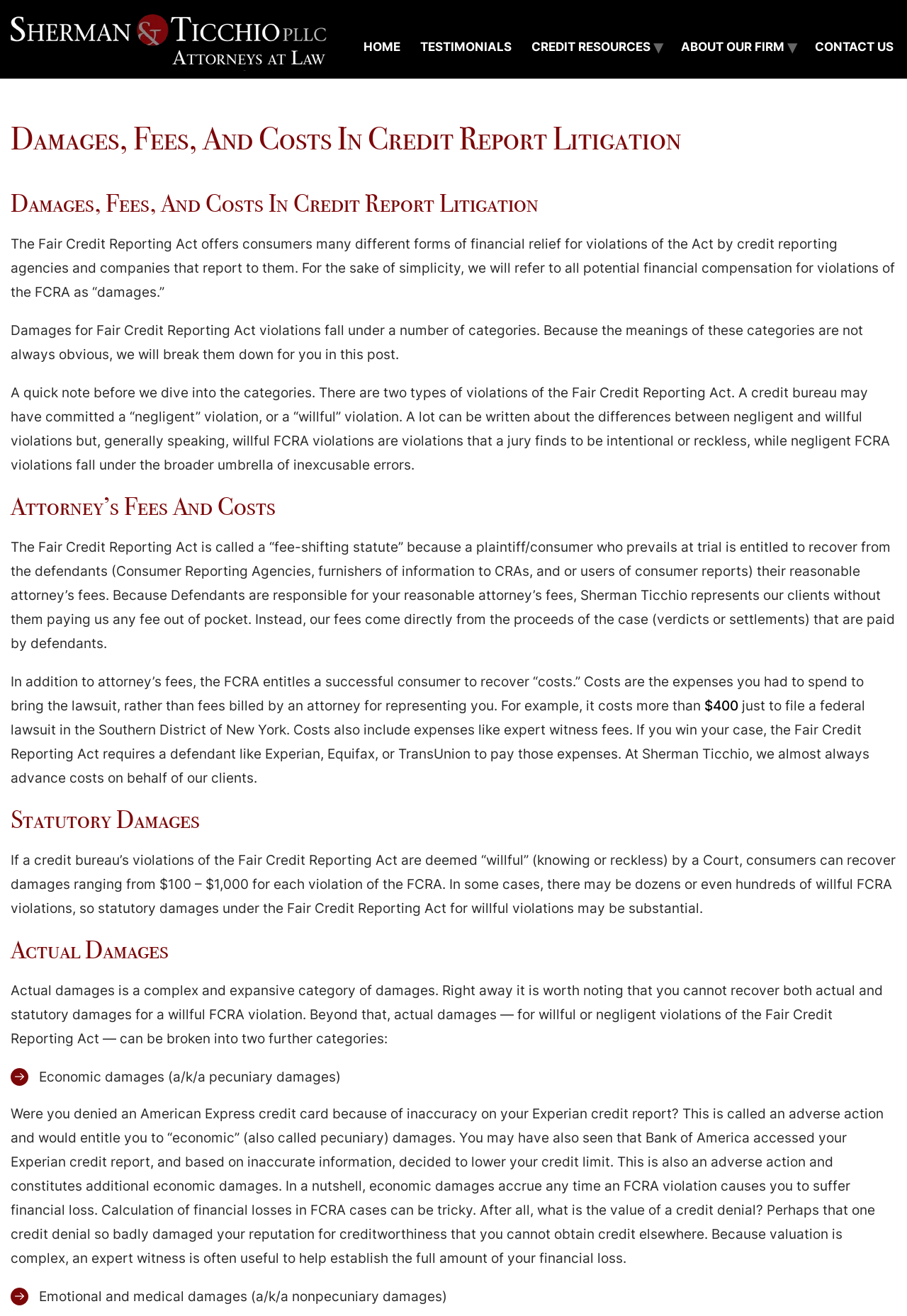Identify the headline of the webpage and generate its text content.

Damages, Fees, And Costs In Credit Report Litigation